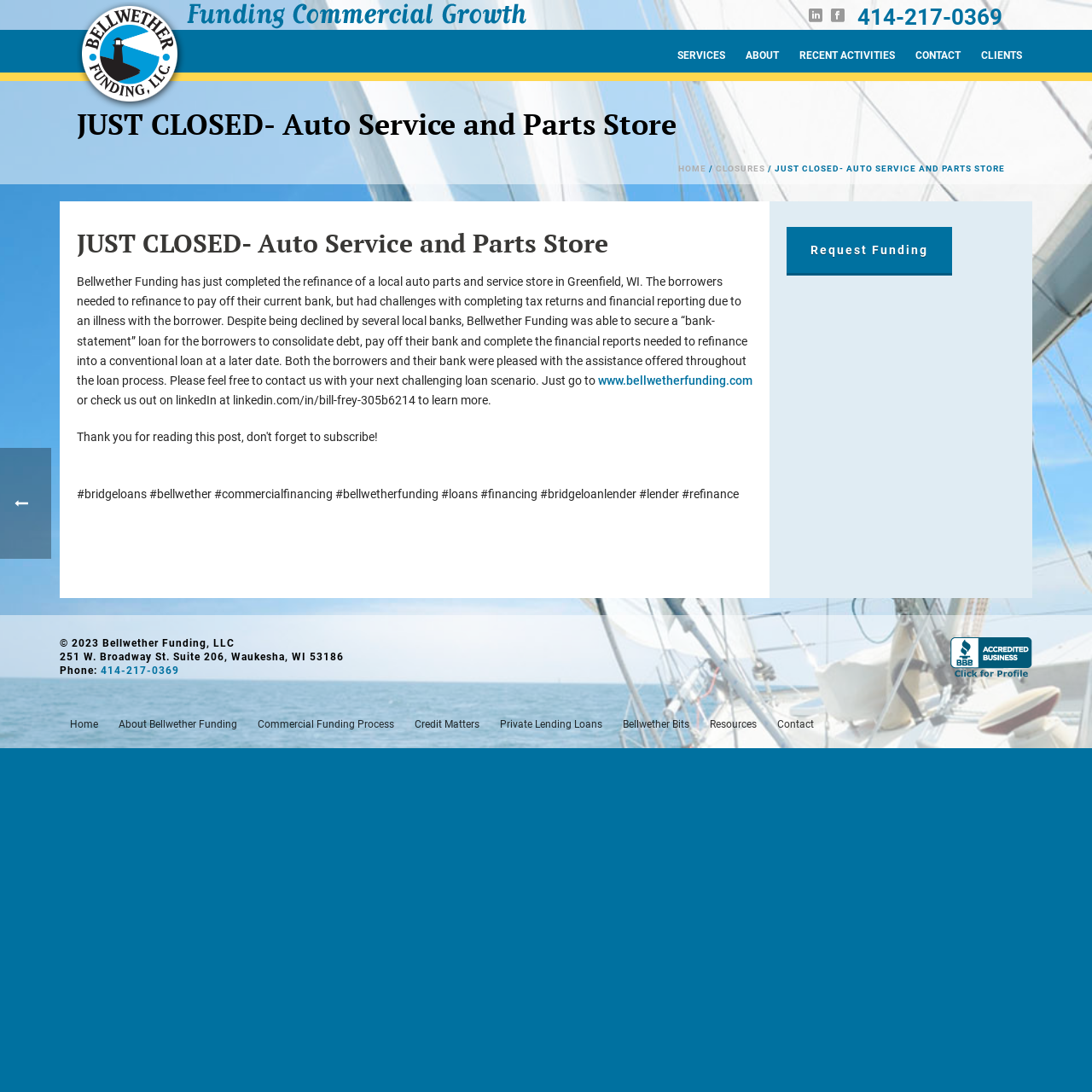Locate the UI element described by Request Funding and provide its bounding box coordinates. Use the format (top-left x, top-left y, bottom-right x, bottom-right y) with all values as floating point numbers between 0 and 1.

[0.72, 0.208, 0.872, 0.25]